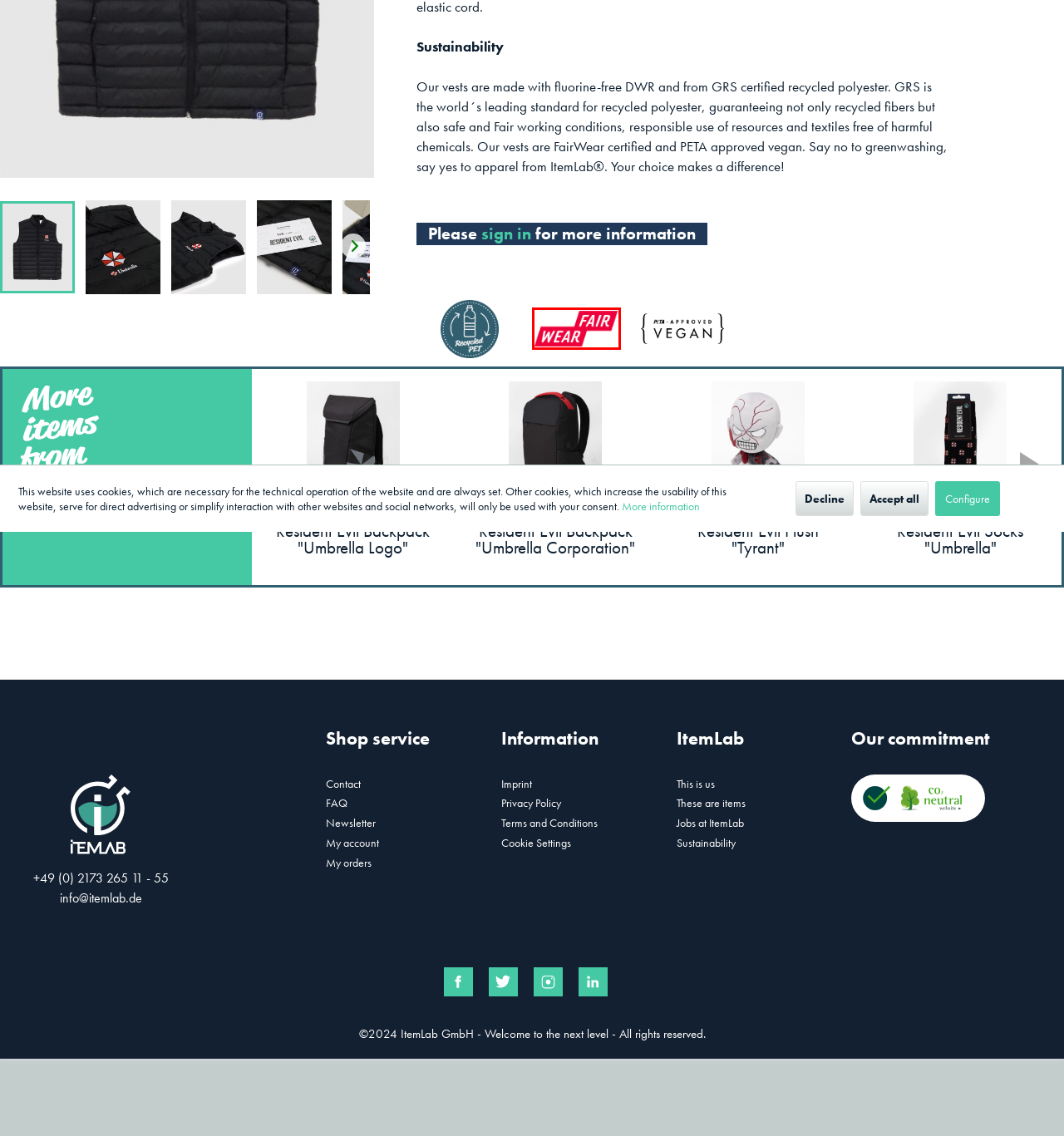You have a screenshot of a webpage where a red bounding box highlights a specific UI element. Identify the description that best matches the resulting webpage after the highlighted element is clicked. The choices are:
A. Nachhaltigkeit | ItemLab
B. Terms and Conditions | ItemLab
C. Jobs at ItemLab | ItemLab
D. Resident Evil Socks "Umbrella" | others | Apparel | ItemLab
E. Privacy Policy | ItemLab
F. Resident Evil Backpack "Umbrella Logo" | Bags | Accessories | ItemLab
G. FAQ | ItemLab
H. Imprint | ItemLab

A